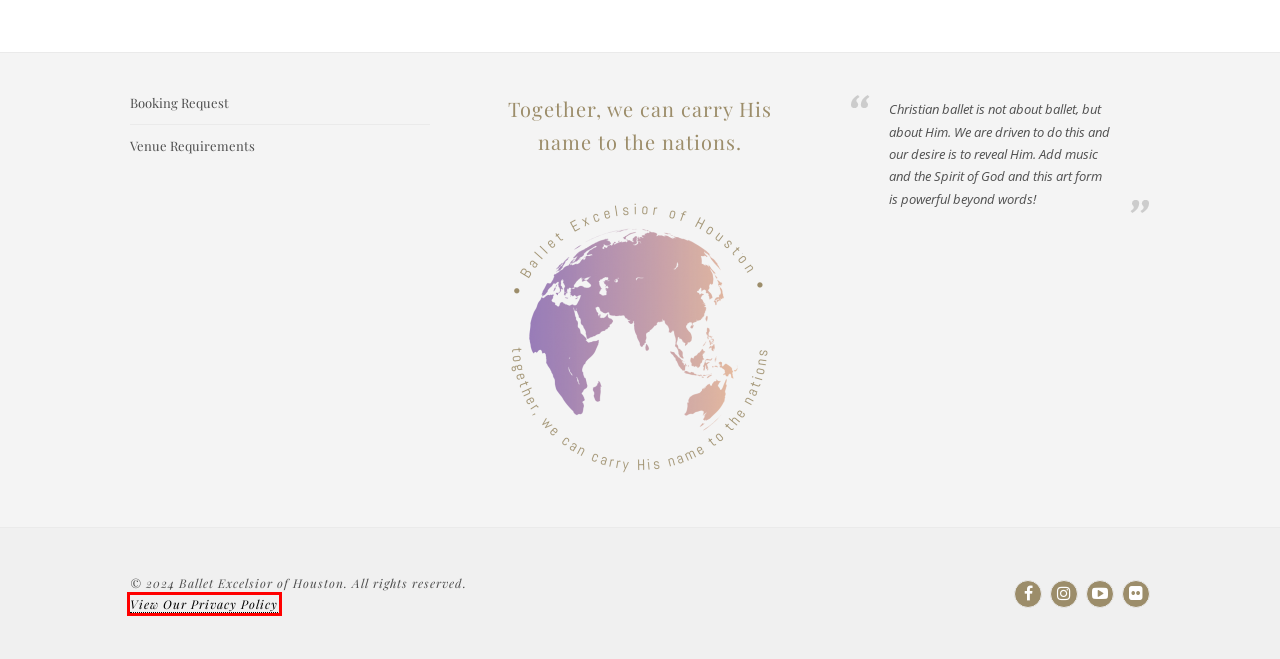Look at the screenshot of a webpage where a red bounding box surrounds a UI element. Your task is to select the best-matching webpage description for the new webpage after you click the element within the bounding box. The available options are:
A. Privacy Policy - Ballet Excelsior
B. DWAP | 2009 - Ballet Excelsior
C. Home Page - Ballet Excelsior
D. Bulgaria/Greece | 2007 - Ballet Excelsior
E. Booking Request - Ballet Excelsior
F. Donate - Ballet Excelsior
G. Photo Gallery - Ballet Excelsior
H. Contact Us - Ballet Excelsior

A